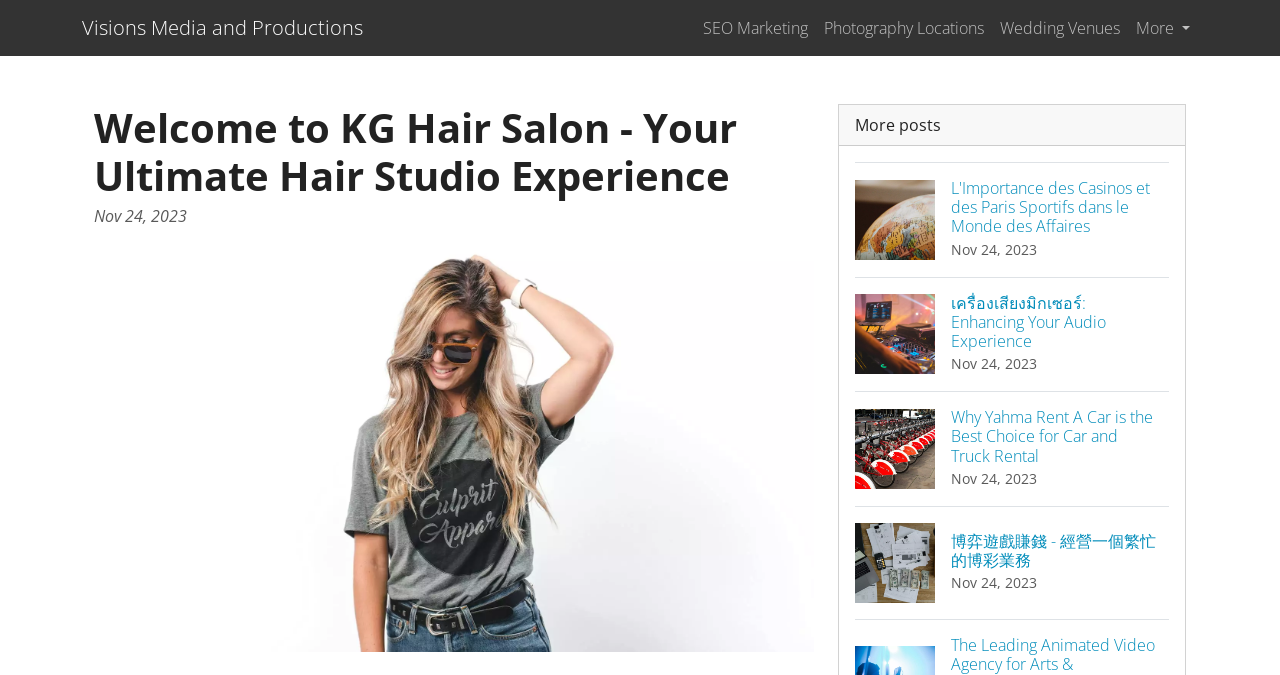What is the date of the latest posts?
Answer the question with detailed information derived from the image.

I found the date by looking at the StaticText elements with the text 'Nov 24, 2023' which are associated with the links and headings of the posts.